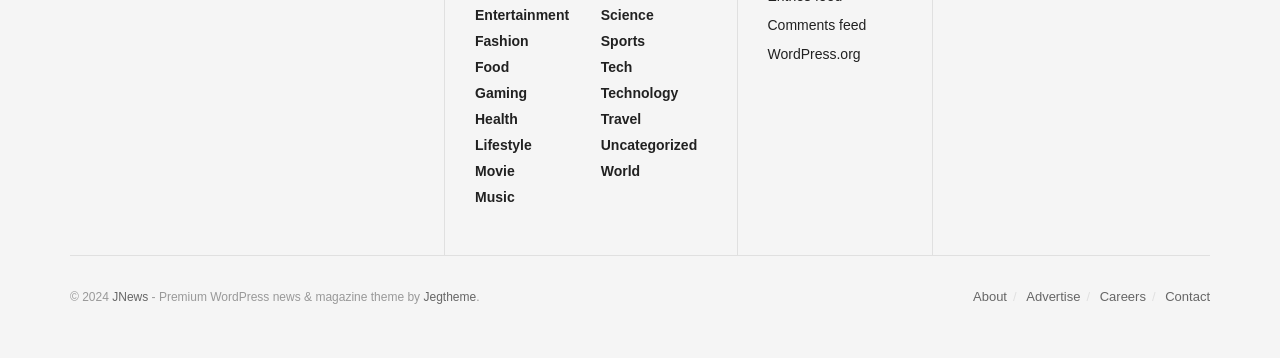Determine the bounding box coordinates for the element that should be clicked to follow this instruction: "Explore the Science category". The coordinates should be given as four float numbers between 0 and 1, in the format [left, top, right, bottom].

[0.469, 0.02, 0.511, 0.065]